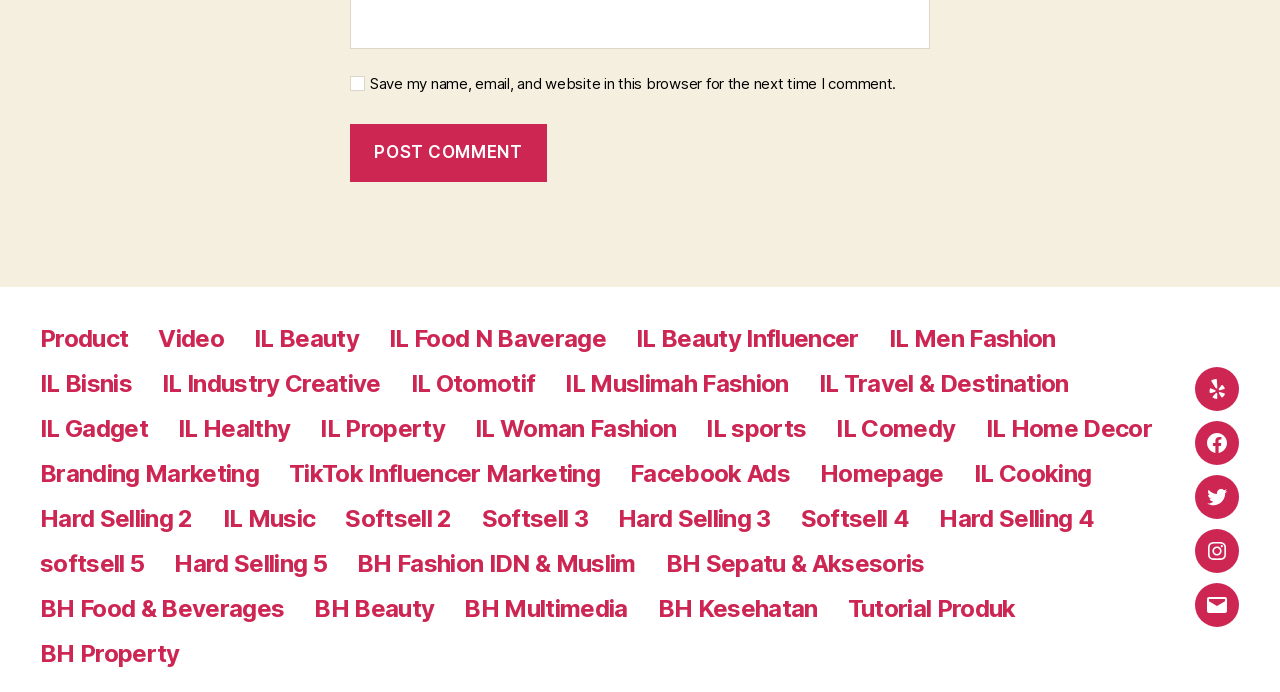What is the category of the link 'IL Beauty'?
Look at the image and provide a detailed response to the question.

The link 'IL Beauty' is located in the footer navigation section, and its bounding box coordinates indicate that it is positioned among other links with similar categories such as 'IL Food N Baverage' and 'IL Men Fashion'. This suggests that the category of the link 'IL Beauty' is related to beauty.